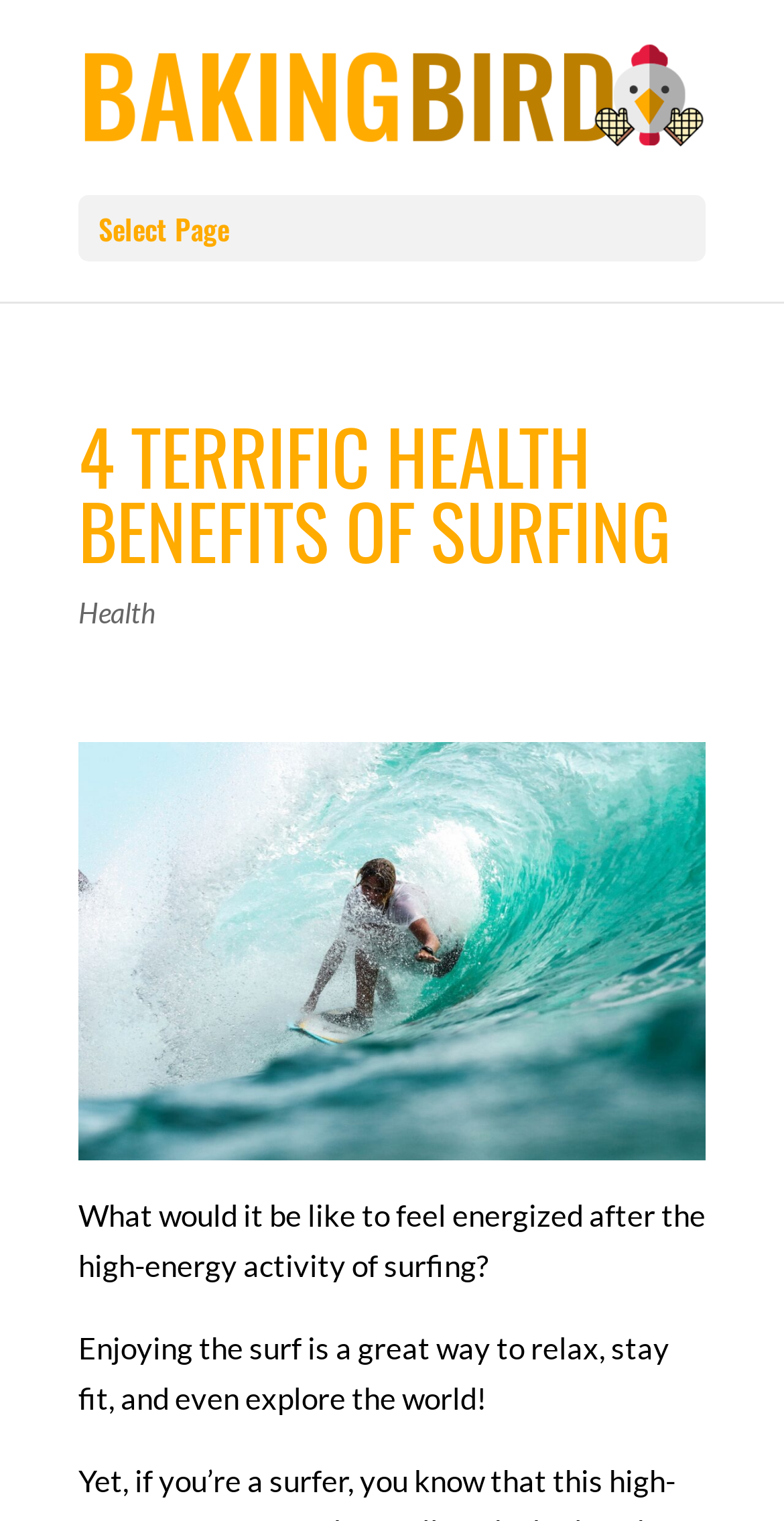Using the details from the image, please elaborate on the following question: How many images are on the webpage?

I counted the number of image elements on the webpage, which are the image 'The Baking Bird' and the image '4 Terrific Health Benefits of Surfing', to determine that there are 2 images on the webpage.